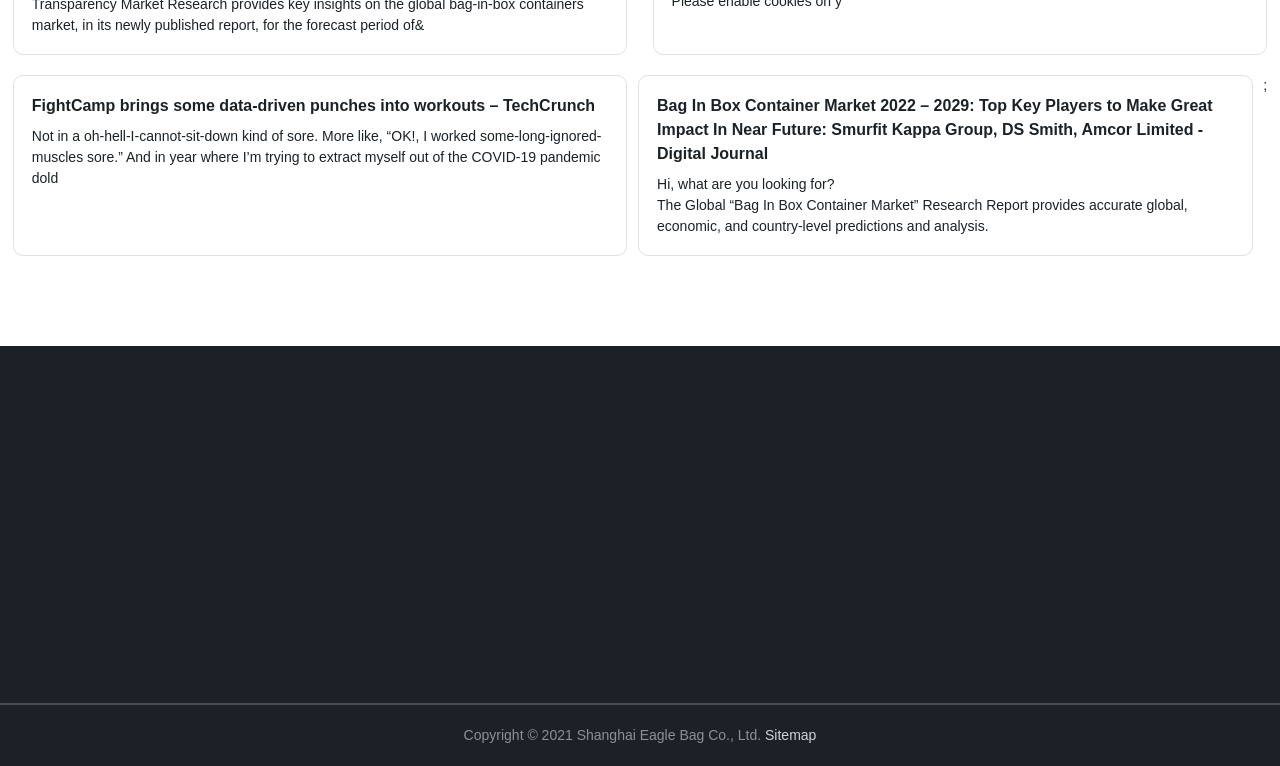Identify the bounding box of the UI element that matches this description: "Home".

[0.113, 0.564, 0.175, 0.619]